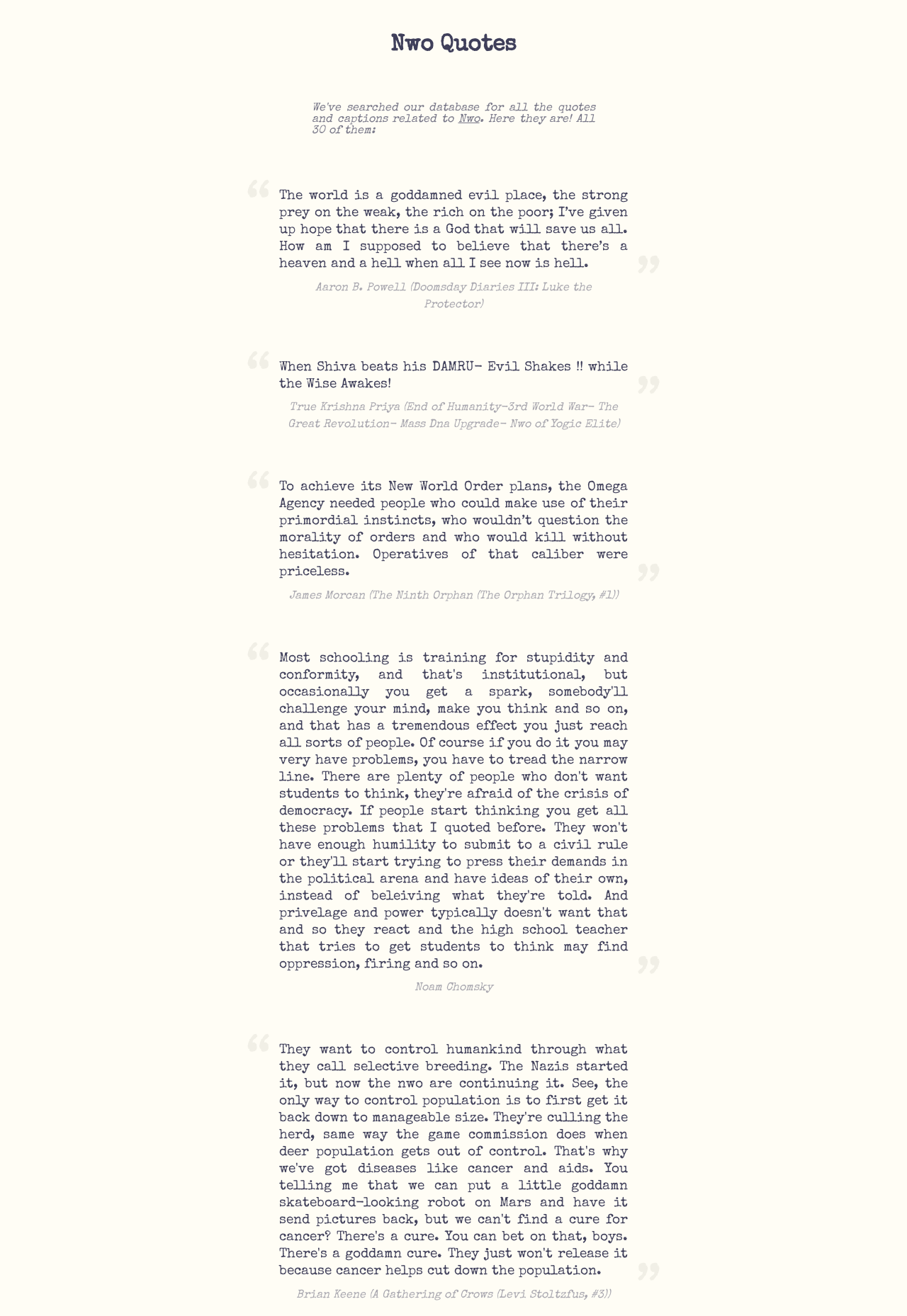Answer briefly with one word or phrase:
How many quotes are listed on this webpage?

30